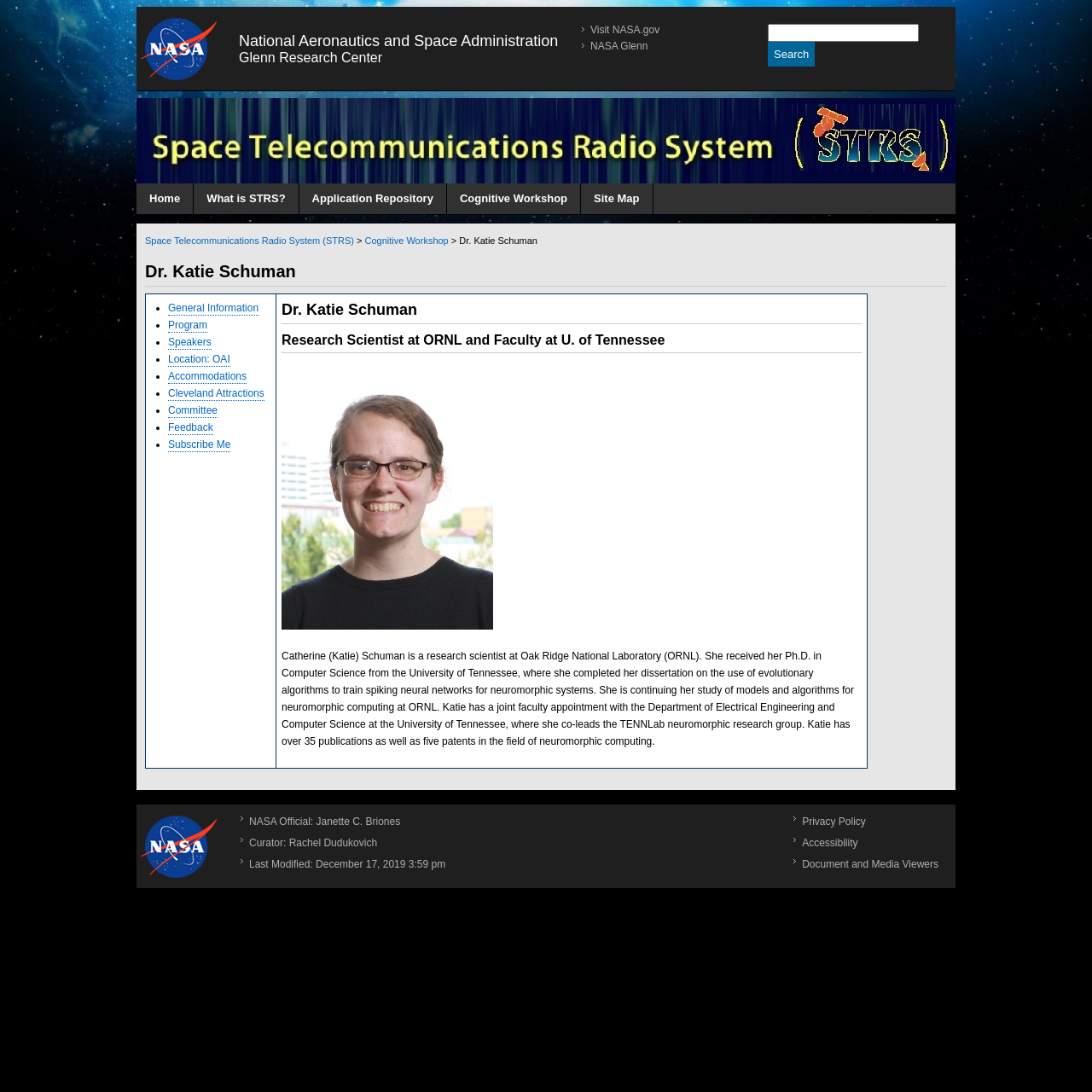Generate the title text from the webpage.

Dr. Katie Schuman